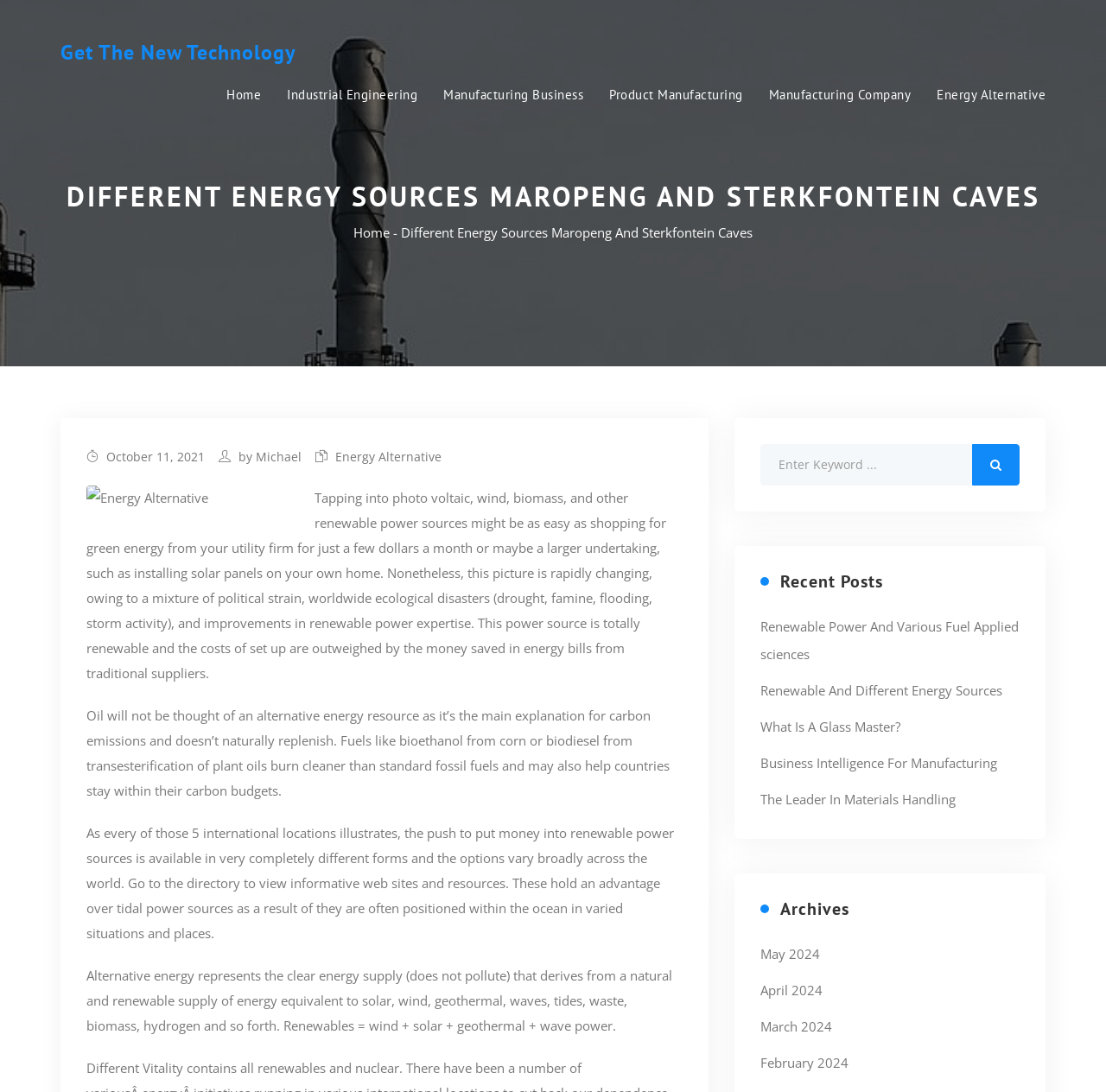Locate the bounding box of the UI element based on this description: "Energy Alternative". Provide four float numbers between 0 and 1 as [left, top, right, bottom].

[0.835, 0.067, 0.957, 0.107]